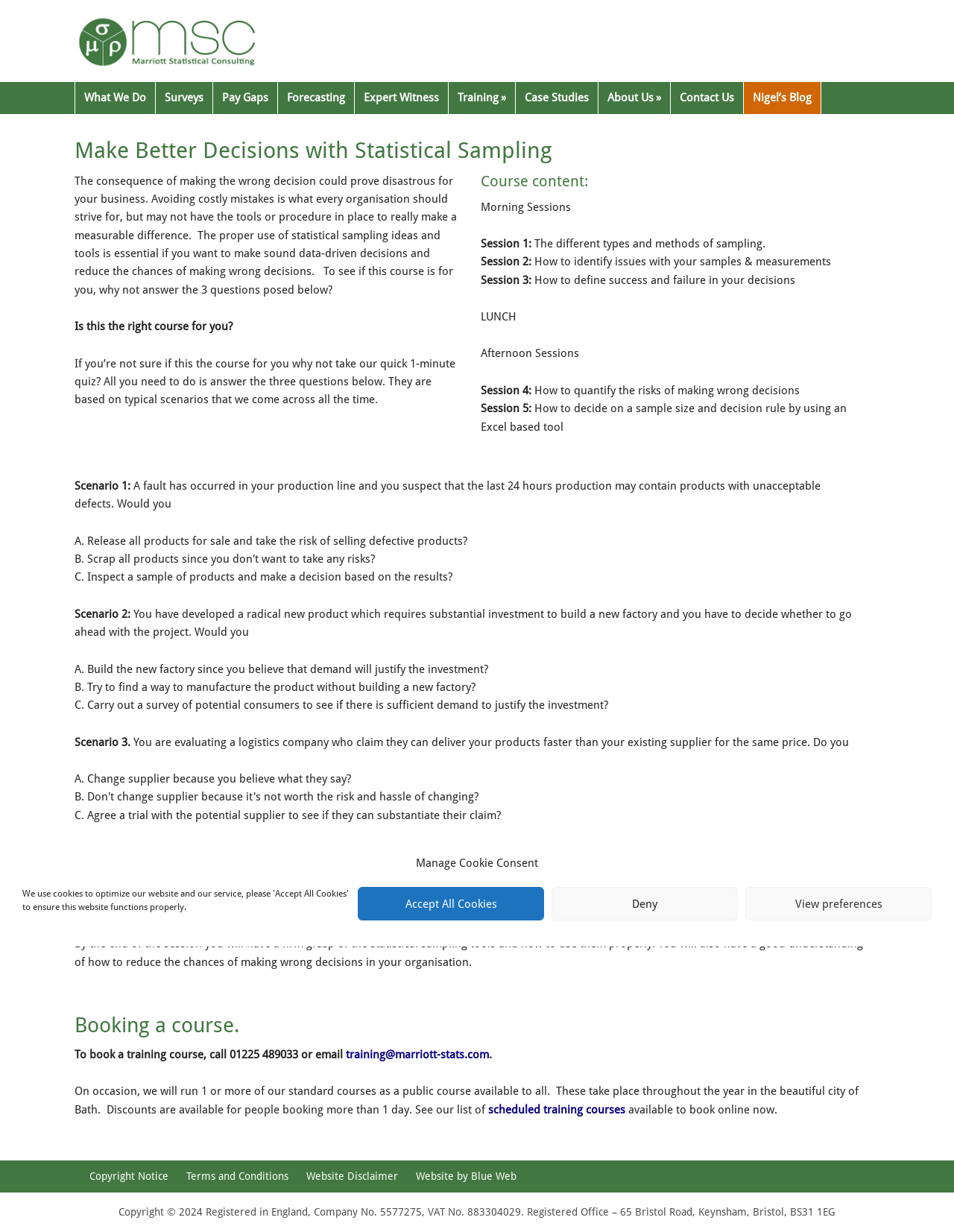Using the information in the image, could you please answer the following question in detail:
What is the purpose of statistical sampling?

According to the webpage, the proper use of statistical sampling ideas and tools is essential if you want to make sound data-driven decisions and reduce the chances of making wrong decisions.